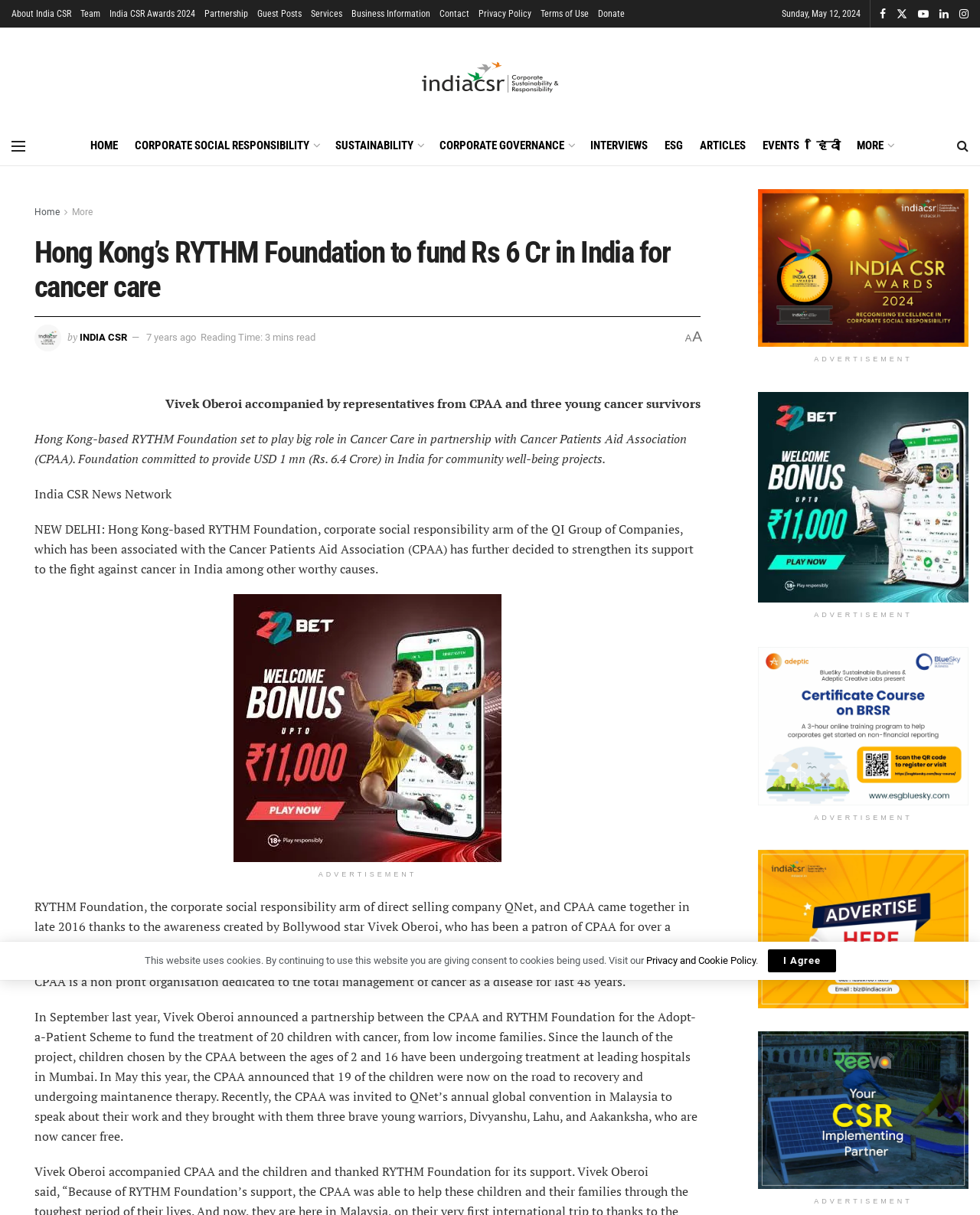Please determine the bounding box coordinates of the element to click in order to execute the following instruction: "Click on the 'Donate' button". The coordinates should be four float numbers between 0 and 1, specified as [left, top, right, bottom].

[0.61, 0.0, 0.638, 0.023]